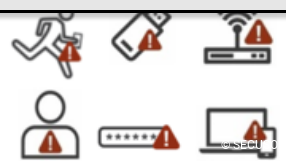Given the content of the image, can you provide a detailed answer to the question?
What does the mobile phone icon represent?

The mobile phone icon is paired with a warning symbol, suggesting that the risk is associated with mobile device usage, and thus the possibility of data theft or unauthorized access to personal information.